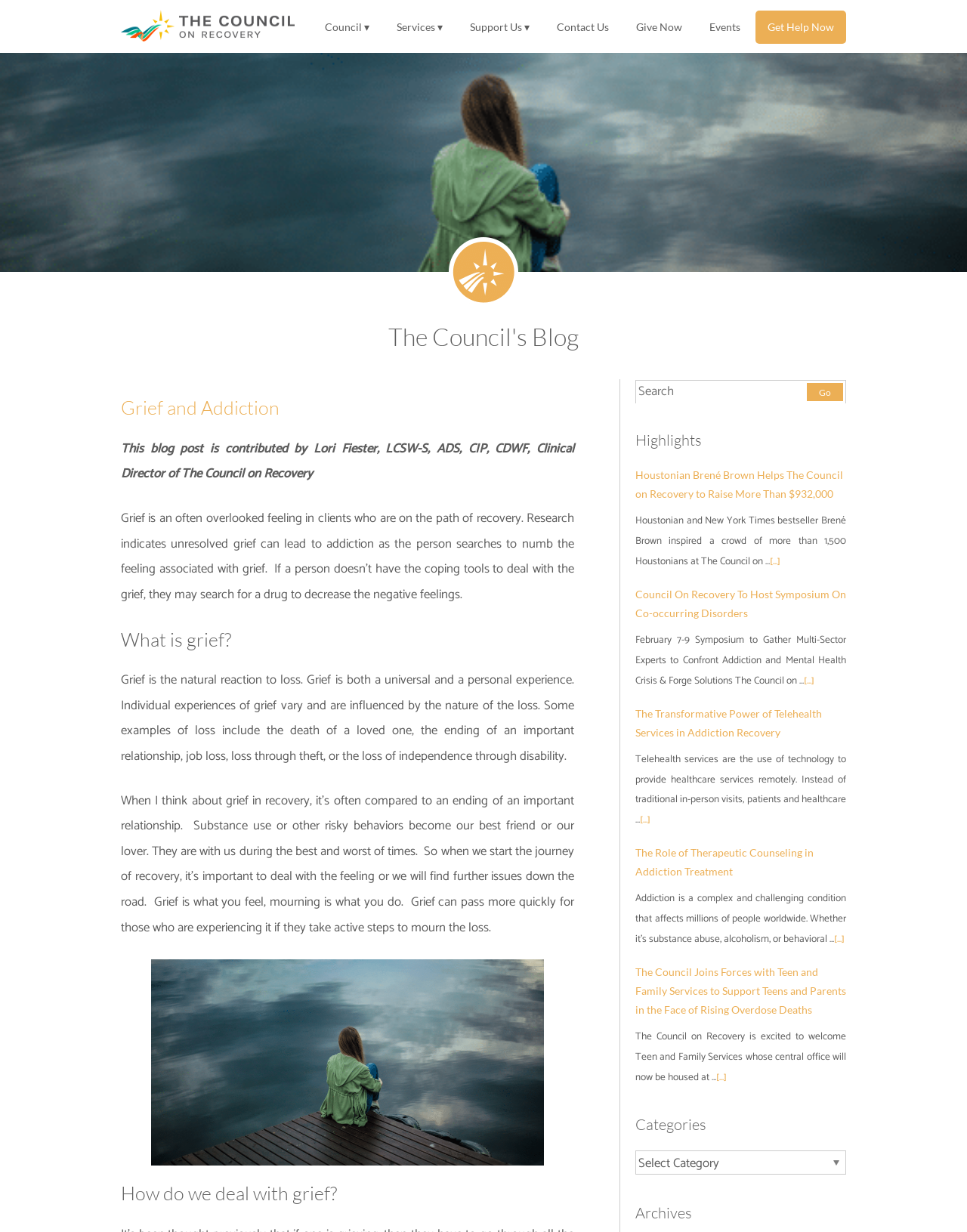Provide a comprehensive caption for the webpage.

The webpage is about the Council on Recovery, a organization that provides services and support for individuals struggling with addiction. At the top of the page, there are several links to different sections of the website, including "Services", "Support Us", "Contact Us", "Give Now", "Events", and "Get Help Now". 

Below the navigation links, there is a large image that spans about a quarter of the page width. To the right of the image, there is a heading that reads "The Council's Blog". 

The blog section is divided into several subheadings, including "Grief and Addiction", "What is grief?", "How do we deal with grief?", and others. The text in this section discusses the relationship between grief and addiction, and how unresolved grief can lead to addiction. There are also several paragraphs of text that provide more information on the topic.

To the right of the blog section, there is a search bar and a button labeled "Go". Below the search bar, there are several headings and links to different articles, including "Houstonian Brené Brown Helps The Council on Recovery to Raise More Than $932,000", "Council On Recovery To Host Symposium On Co-occurring Disorders", and others. These articles appear to be news stories or press releases related to the Council on Recovery.

At the bottom of the page, there are several more headings, including "Categories" and "Archives", which appear to be navigation links to other sections of the website.